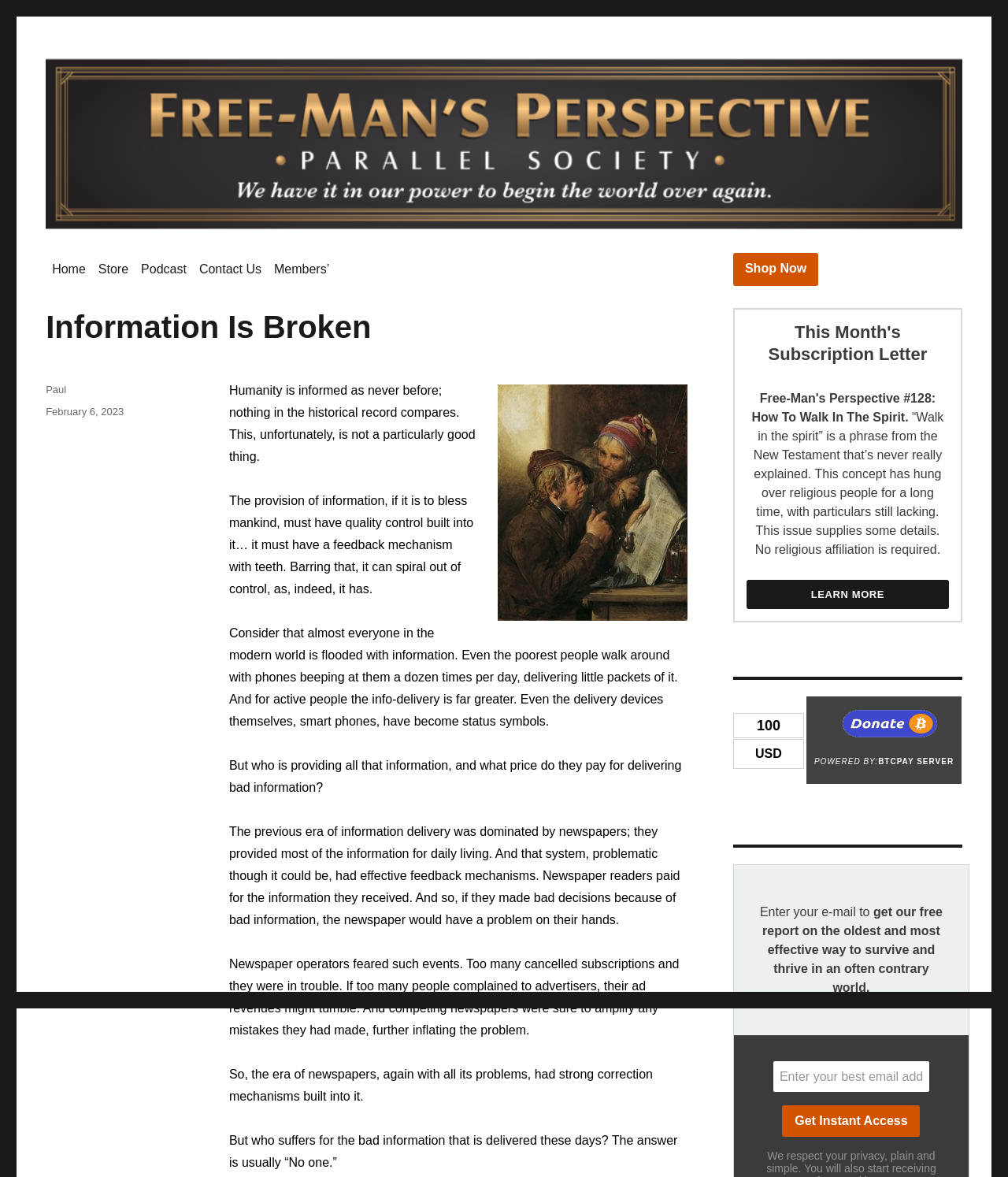Please find the bounding box coordinates of the clickable region needed to complete the following instruction: "Click on the 'WhatsApp Us' button". The bounding box coordinates must consist of four float numbers between 0 and 1, i.e., [left, top, right, bottom].

None